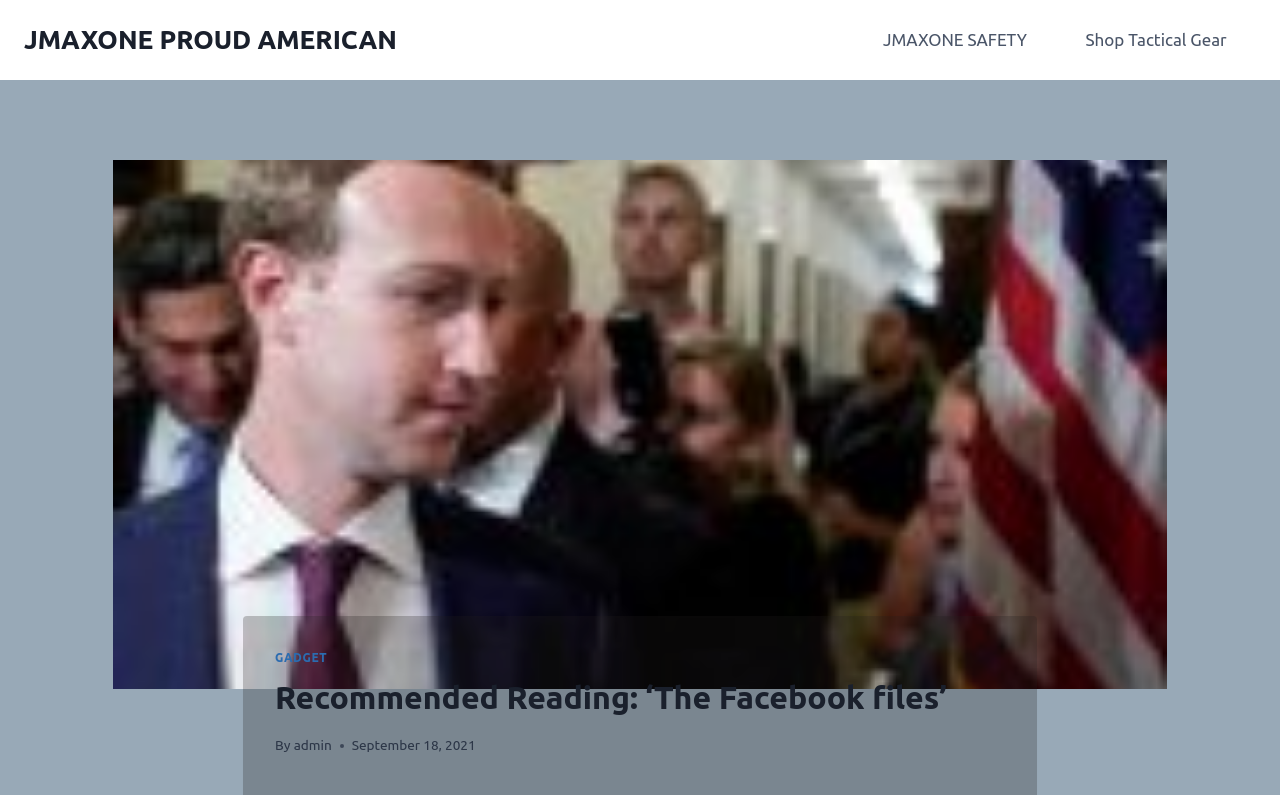What is the category of the link 'GADGET'?
Could you answer the question with a detailed and thorough explanation?

The link 'GADGET' is located within a HeaderAsNonLandmark element, which suggests that it is a category or a section header.